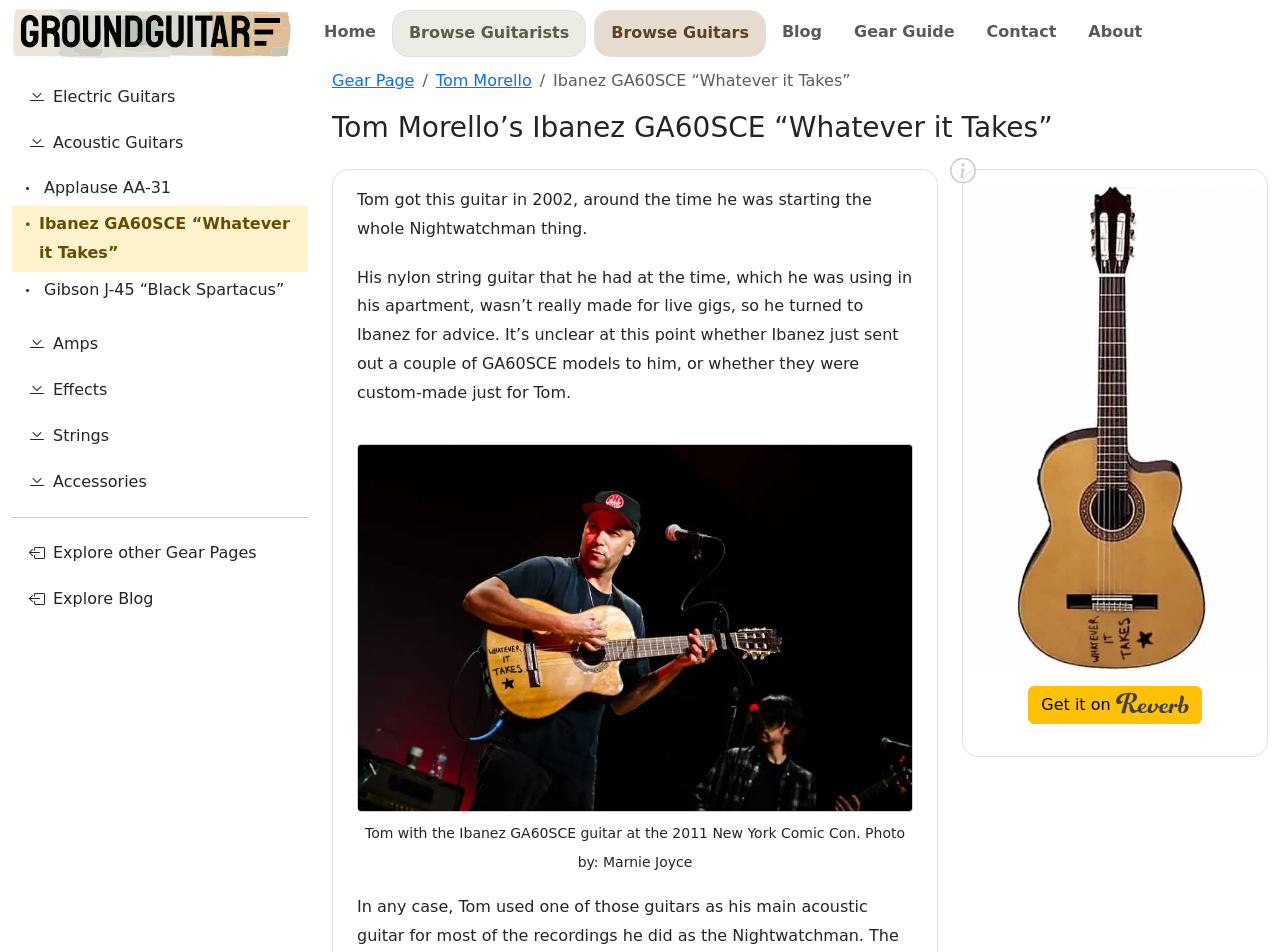Describe in detail what you see on the webpage.

This webpage is about Tom Morello's Ibanez GA60SCE "Whatever it Takes" guitar. At the top left corner, there is a small image and a link. To the right of this, there are six links: "Home", "Browse Guitarists", "Browse Guitars", "Blog", "Gear Guide", and "Contact". Below these links, there are three buttons for filtering guitars by type: Electric Guitars, Acoustic Guitars, and Amps. 

Below the filtering buttons, there are three links to specific guitars: Applause AA-31, Ibanez GA60SCE "Whatever it Takes", and Gibson J-45 "Black Spartacus". Further down, there are four more buttons for filtering by type: Effects, Strings, and Accessories. A horizontal separator line follows, and then a link to "Explore other Gear Pages" and another to "Explore Blog".

On the right side of the page, there is a navigation breadcrumb with links to "Gear Page", "Tom Morello", and the current page, "Ibanez GA60SCE “Whatever it Takes”". Below this, there is a heading with the same title. 

The main content of the page starts with a note about doctored photos, accompanied by a small image. The text then describes Tom Morello's acquisition of the Ibanez GA60SCE guitar in 2002, including a paragraph about his previous nylon string guitar. Below this, there is a figure with a caption describing Tom with the Ibanez GA60SCE guitar at the 2011 New York Comic Con. At the bottom of the page, there is a link to buy the guitar on Reverb.com, accompanied by an image.